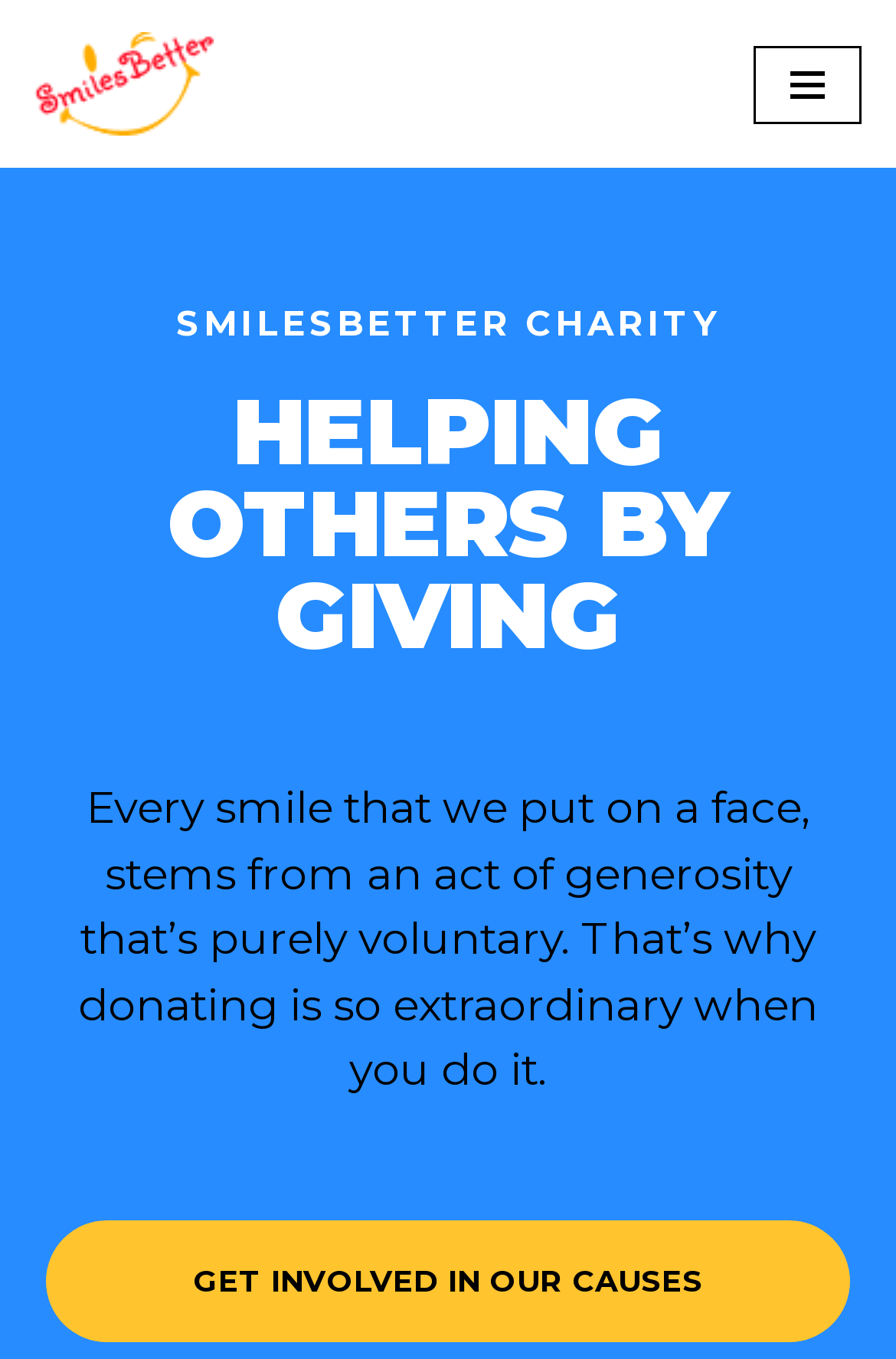Determine the bounding box coordinates for the HTML element mentioned in the following description: "Navigation Menu". The coordinates should be a list of four floats ranging from 0 to 1, represented as [left, top, right, bottom].

[0.841, 0.033, 0.962, 0.09]